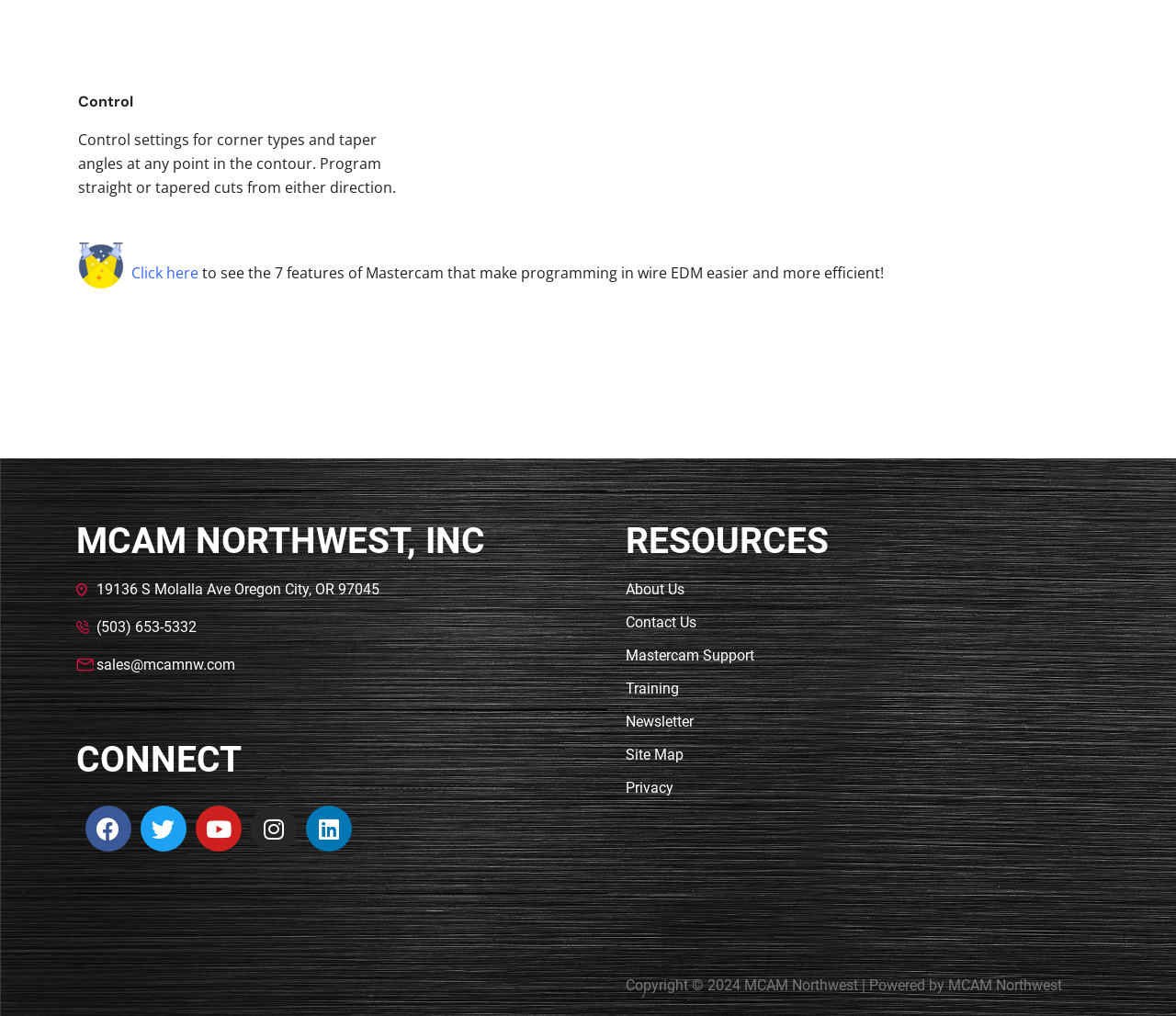Please determine the bounding box coordinates of the element's region to click for the following instruction: "Learn about Mastercam Support".

[0.532, 0.637, 0.642, 0.654]